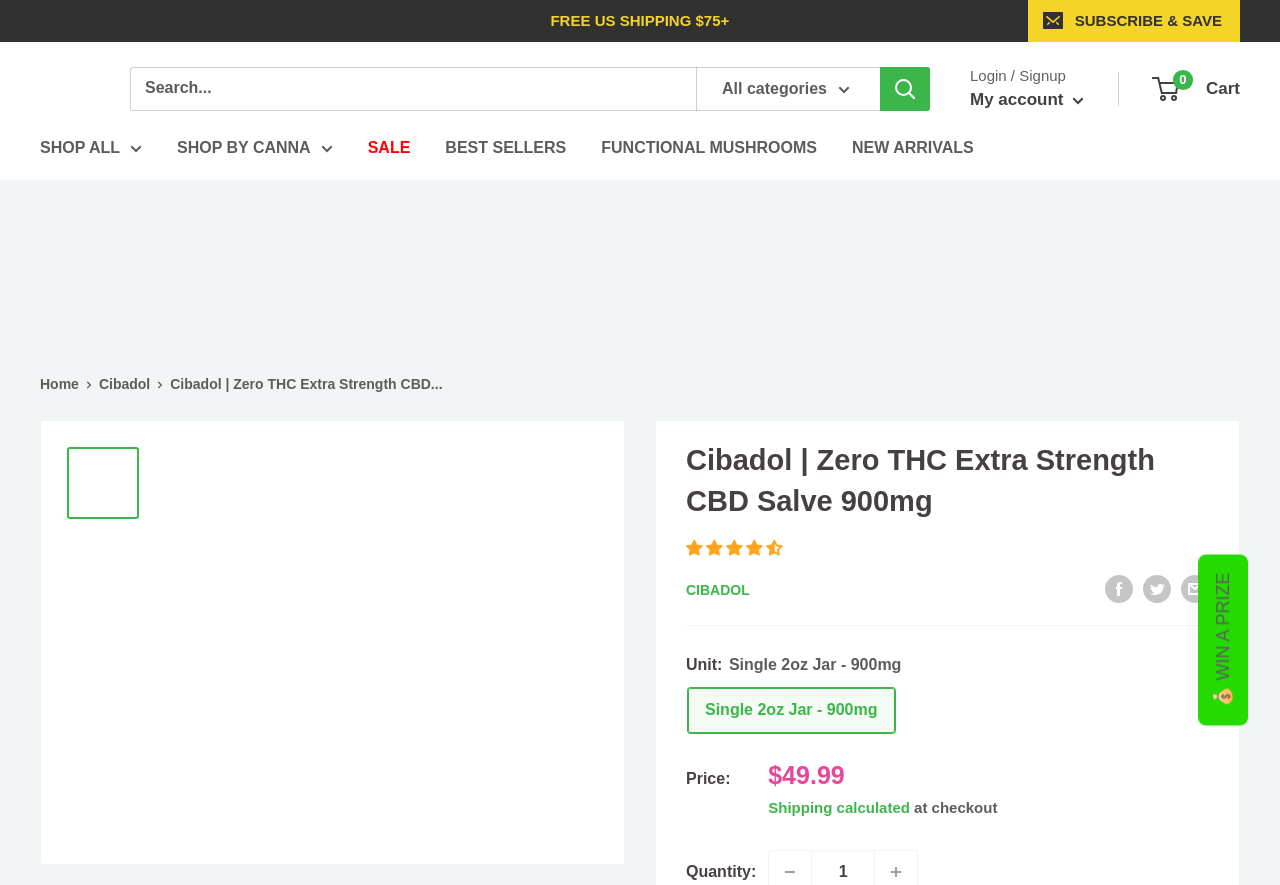What is the purpose of the 'Search' button?
Please provide a single word or phrase as the answer based on the screenshot.

To search products